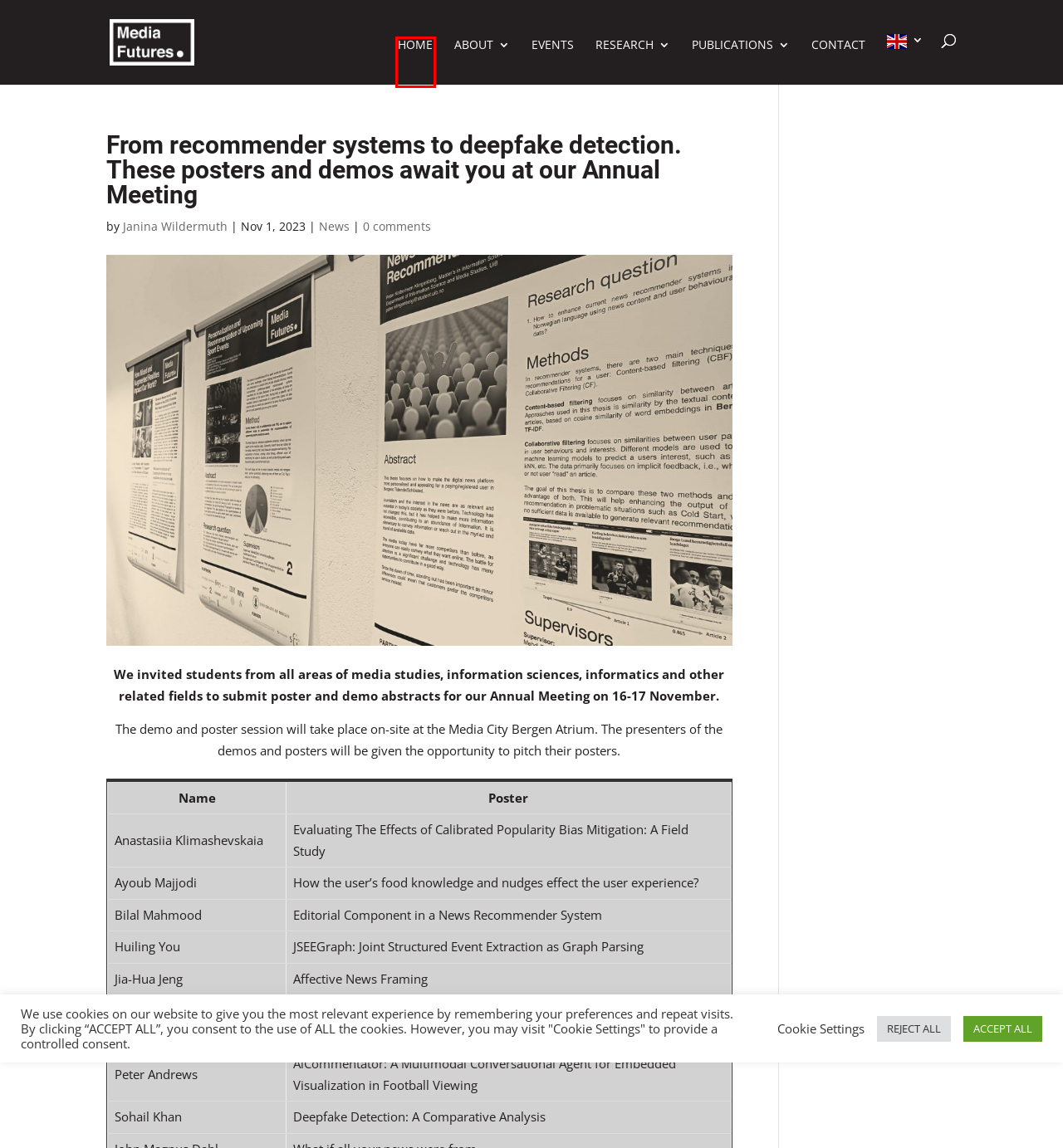Look at the screenshot of the webpage and find the element within the red bounding box. Choose the webpage description that best fits the new webpage that will appear after clicking the element. Here are the candidates:
A. Research & innovations - MediaFutures
B. Publications - MediaFutures
C. Home - MediaFutures
D. News Archives - MediaFutures
E. Contact - MediaFutures
F. Janina Wildermuth, Author at MediaFutures
G. Events - MediaFutures
H. About - MediaFutures

C